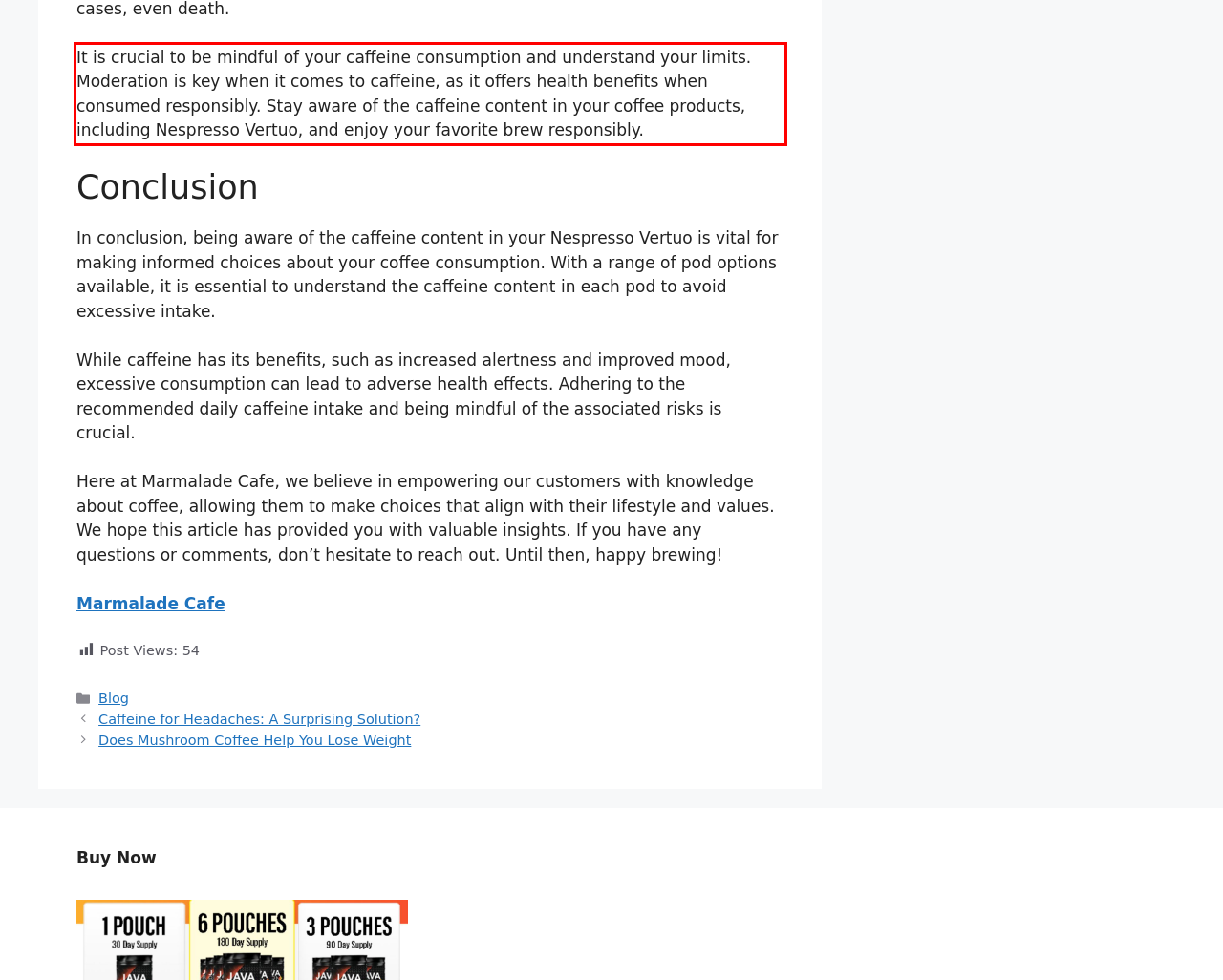Given a screenshot of a webpage, identify the red bounding box and perform OCR to recognize the text within that box.

It is crucial to be mindful of your caffeine consumption and understand your limits. Moderation is key when it comes to caffeine, as it offers health benefits when consumed responsibly. Stay aware of the caffeine content in your coffee products, including Nespresso Vertuo, and enjoy your favorite brew responsibly.